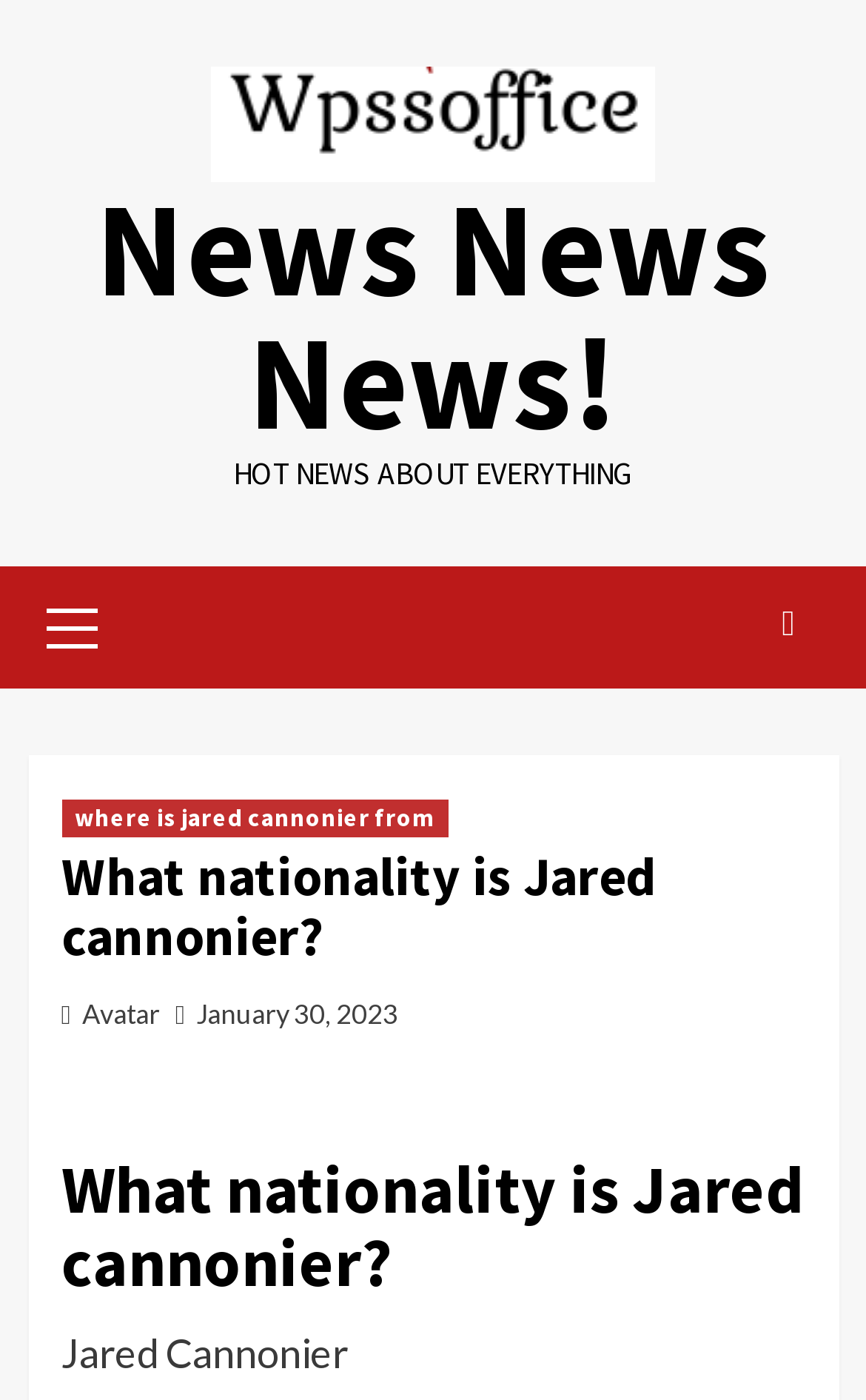What is the name of the person being discussed?
Refer to the image and provide a one-word or short phrase answer.

Jared Cannonier